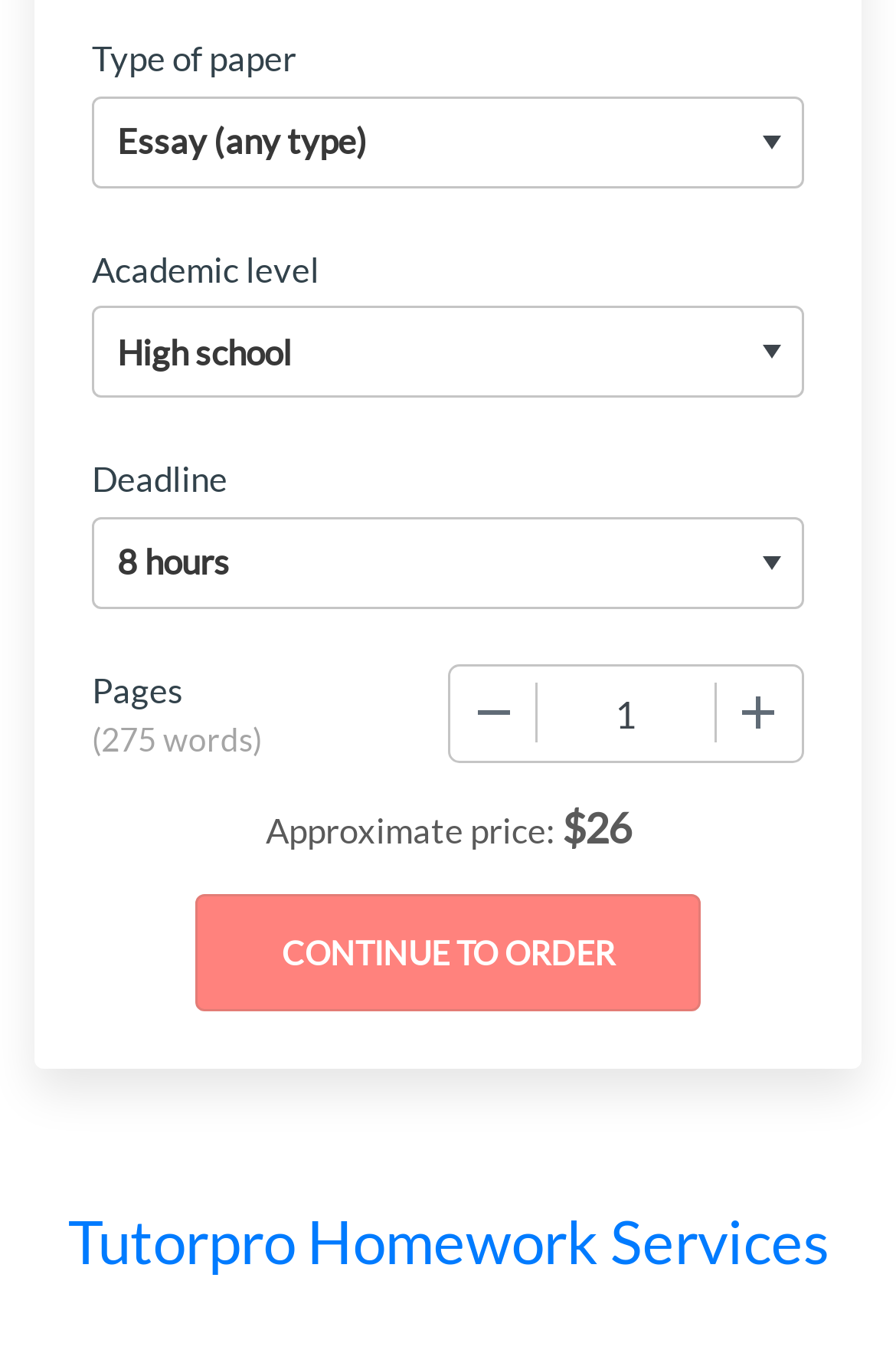How many pages are required?
Using the screenshot, give a one-word or short phrase answer.

Not specified